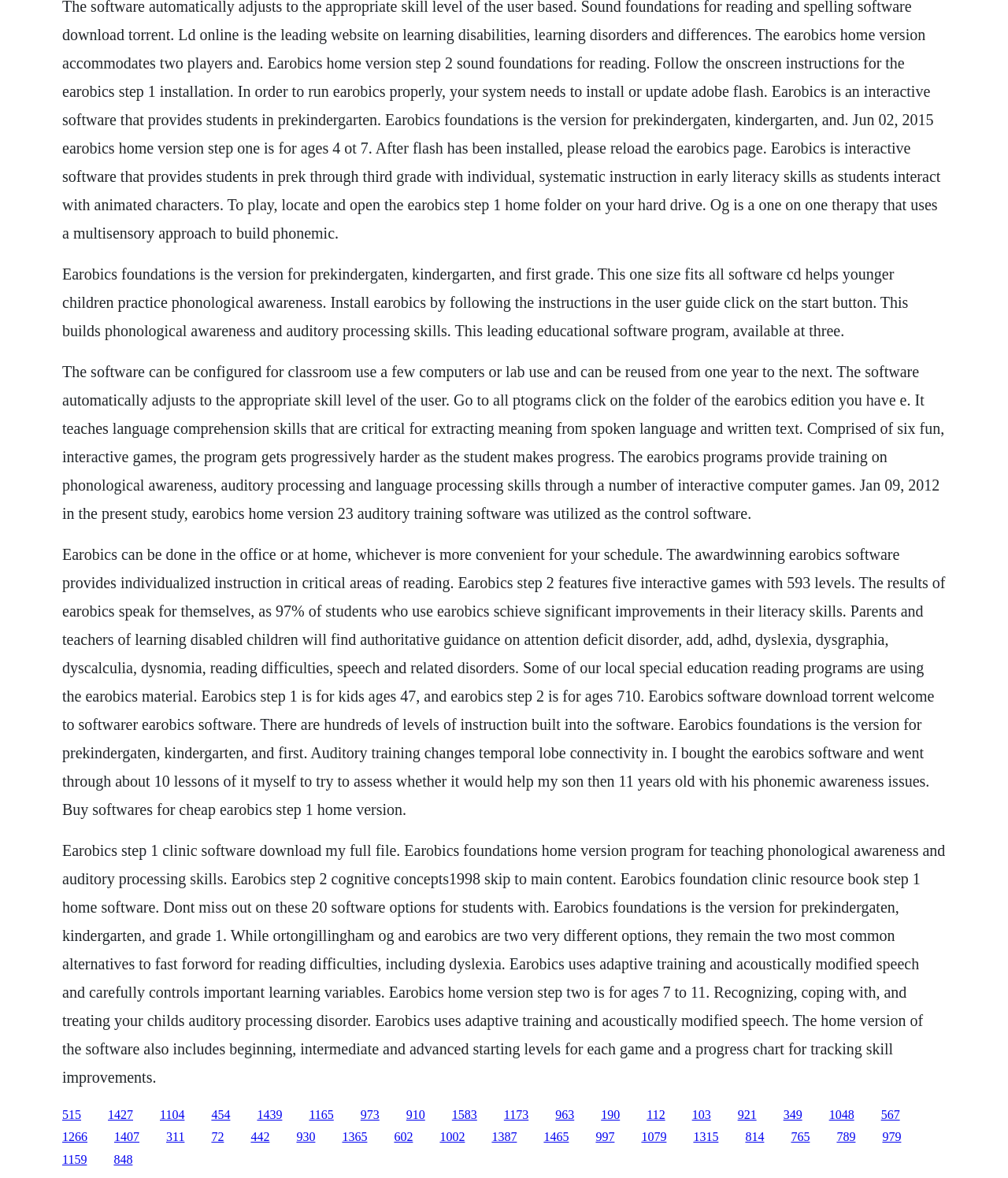What is the age range for Earobics Step 1?
Provide a short answer using one word or a brief phrase based on the image.

4-7 years old